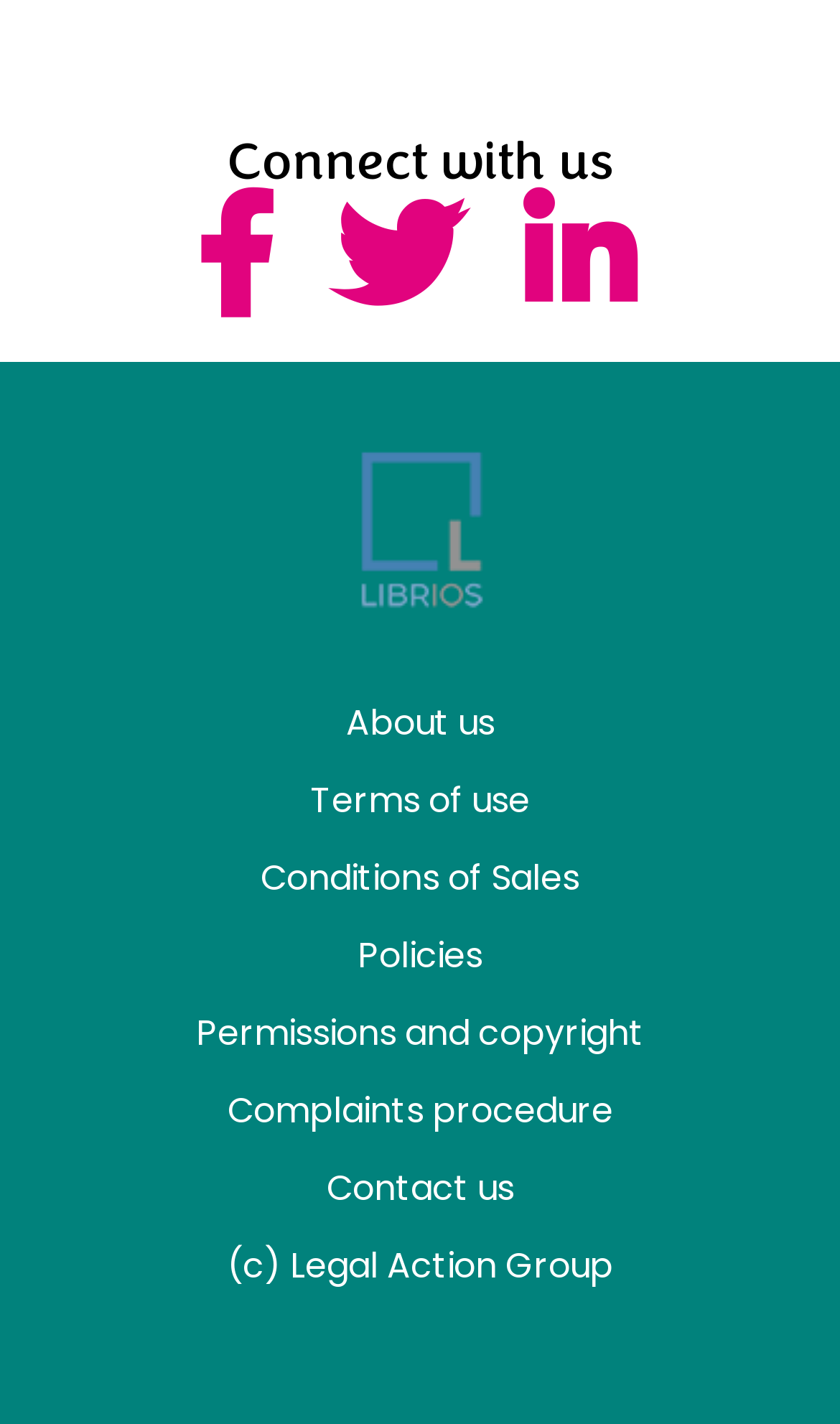Use a single word or phrase to respond to the question:
What is the text of the link at the bottom left?

System development by Librios Ltd